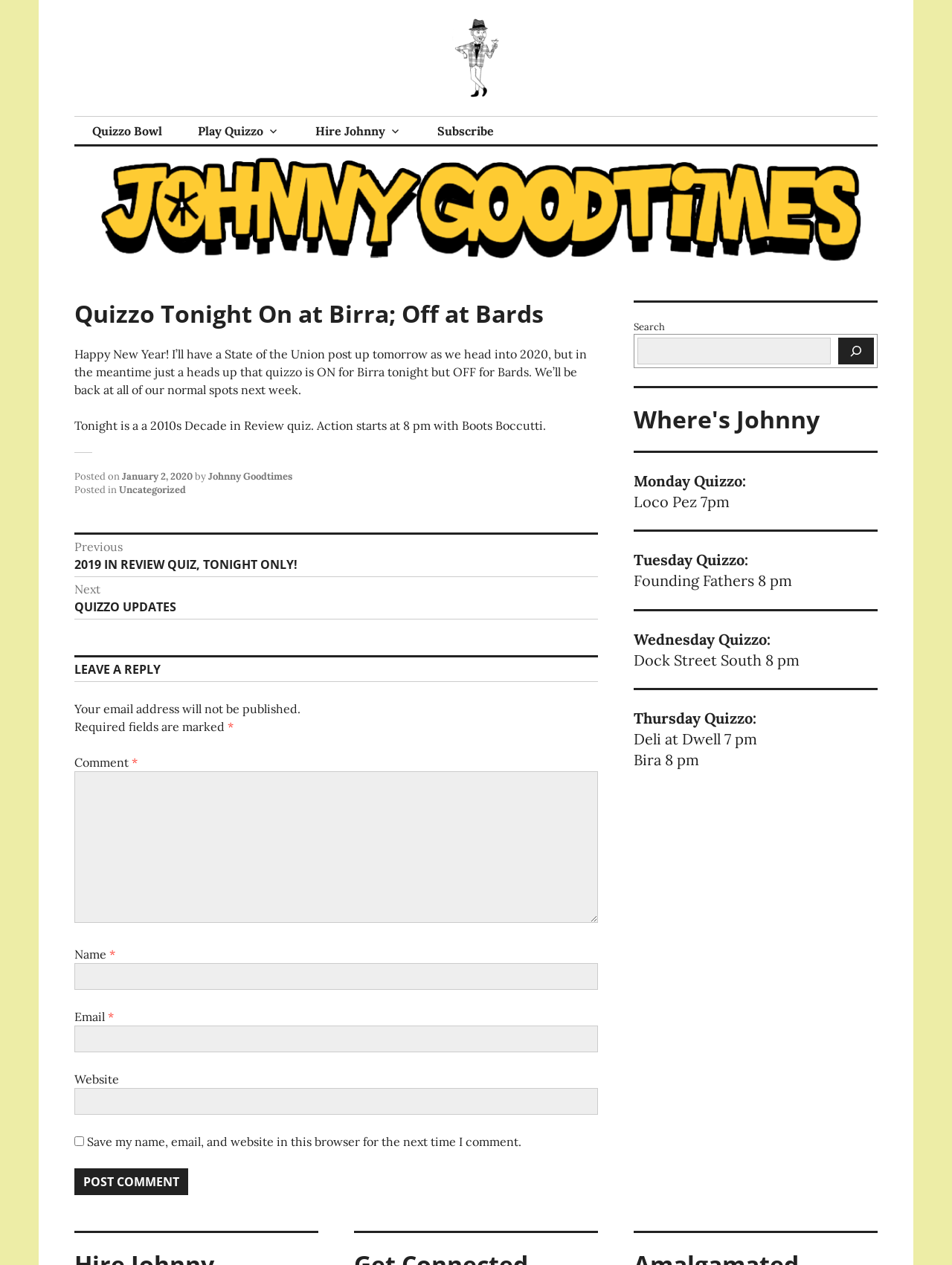Write an extensive caption that covers every aspect of the webpage.

This webpage appears to be a blog post by Johnny Goodtimes, a quiz host in Philadelphia. At the top of the page, there are several links, including "Quizzo Bowl", "Play Quizzo", "Hire Johnny", and "Subscribe". Below these links, there is a main section that contains the blog post.

The blog post has a heading "Quizzo Tonight On at Birra; Off at Bards" and is followed by a brief message from Johnny Goodtimes wishing readers a Happy New Year and informing them about the quiz schedule for the night. The post also mentions that there will be a 2010s Decade in Review quiz at Birra tonight, starting at 8 pm with Boots Boccutti.

Below the main post, there is a footer section that displays the post date, January 2, 2020, and the author's name, Johnny Goodtimes. There are also links to previous and next posts.

On the right side of the page, there is a navigation section with a heading "Posts" and links to previous and next posts. Below this section, there is a "Leave a Reply" section where readers can comment on the post. The comment form includes fields for name, email, website, and a text box for the comment.

Further down the page, there is a complementary section that contains a search box, a heading "Where's Johnny", and a schedule of quiz events for the week, including Monday, Tuesday, Wednesday, and Thursday.